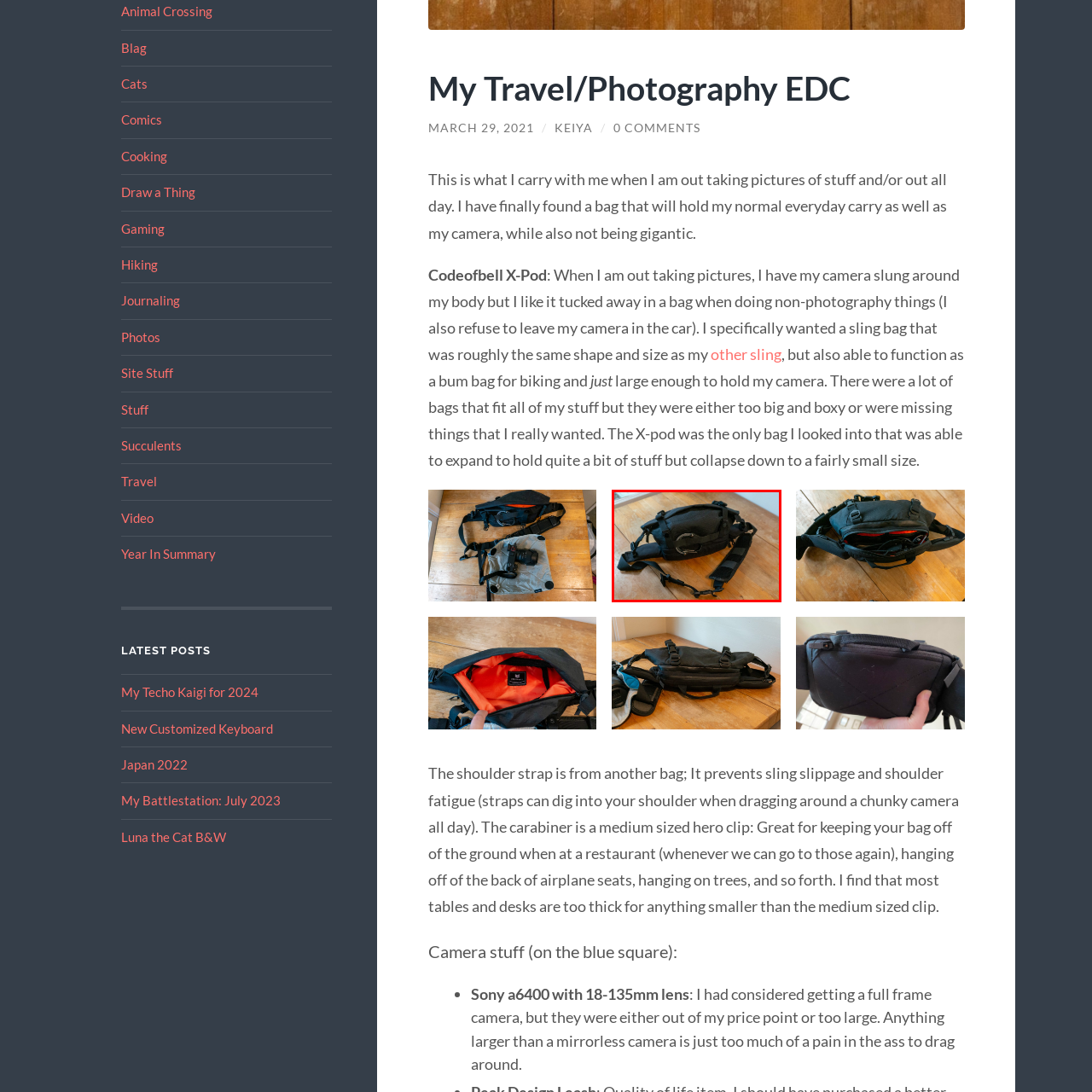What is the purpose of the carabiner on the bag?
Focus on the red bounded area in the image and respond to the question with a concise word or phrase.

Securing the bag